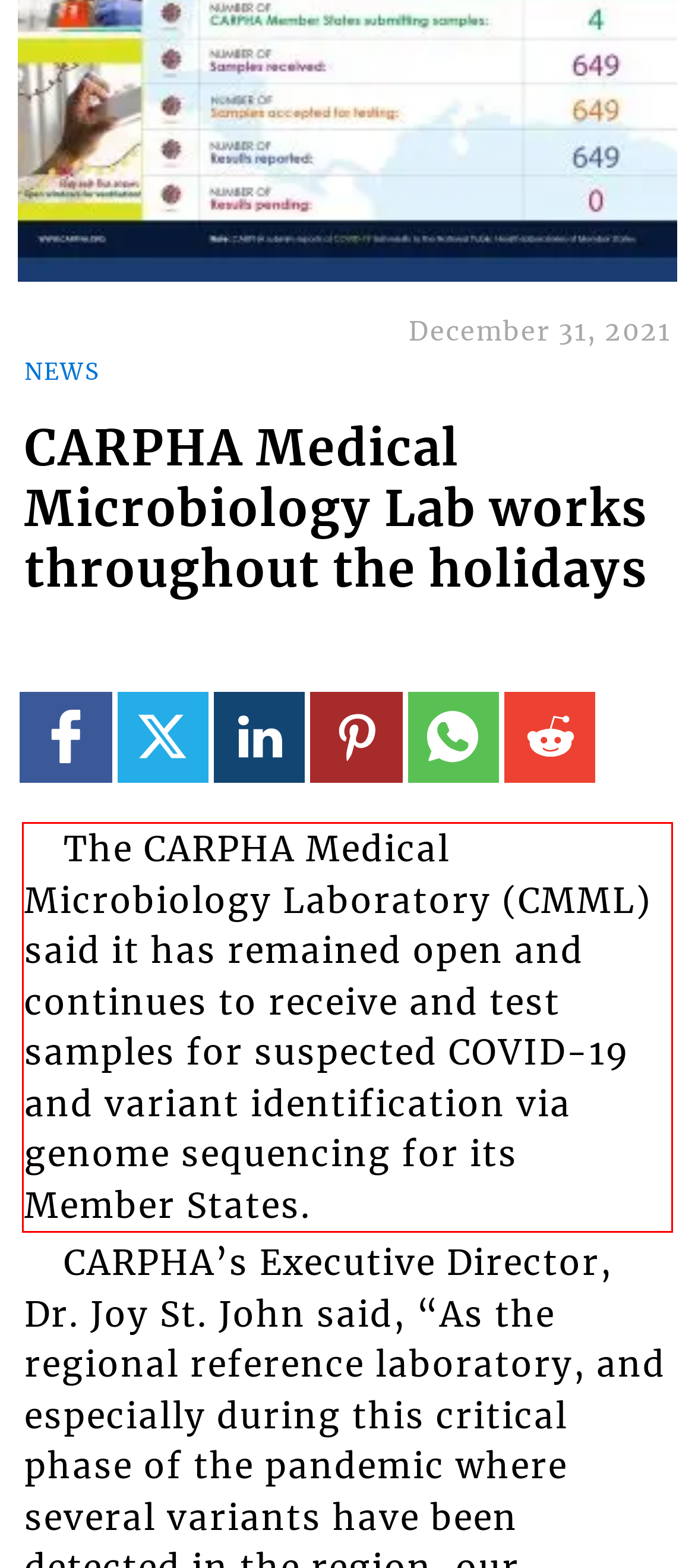Using OCR, extract the text content found within the red bounding box in the given webpage screenshot.

The CARPHA Medical Microbiology Laboratory (CMML) said it has remained open and continues to receive and test samples for suspected COVID-19 and variant identification via genome sequencing for its Member States.